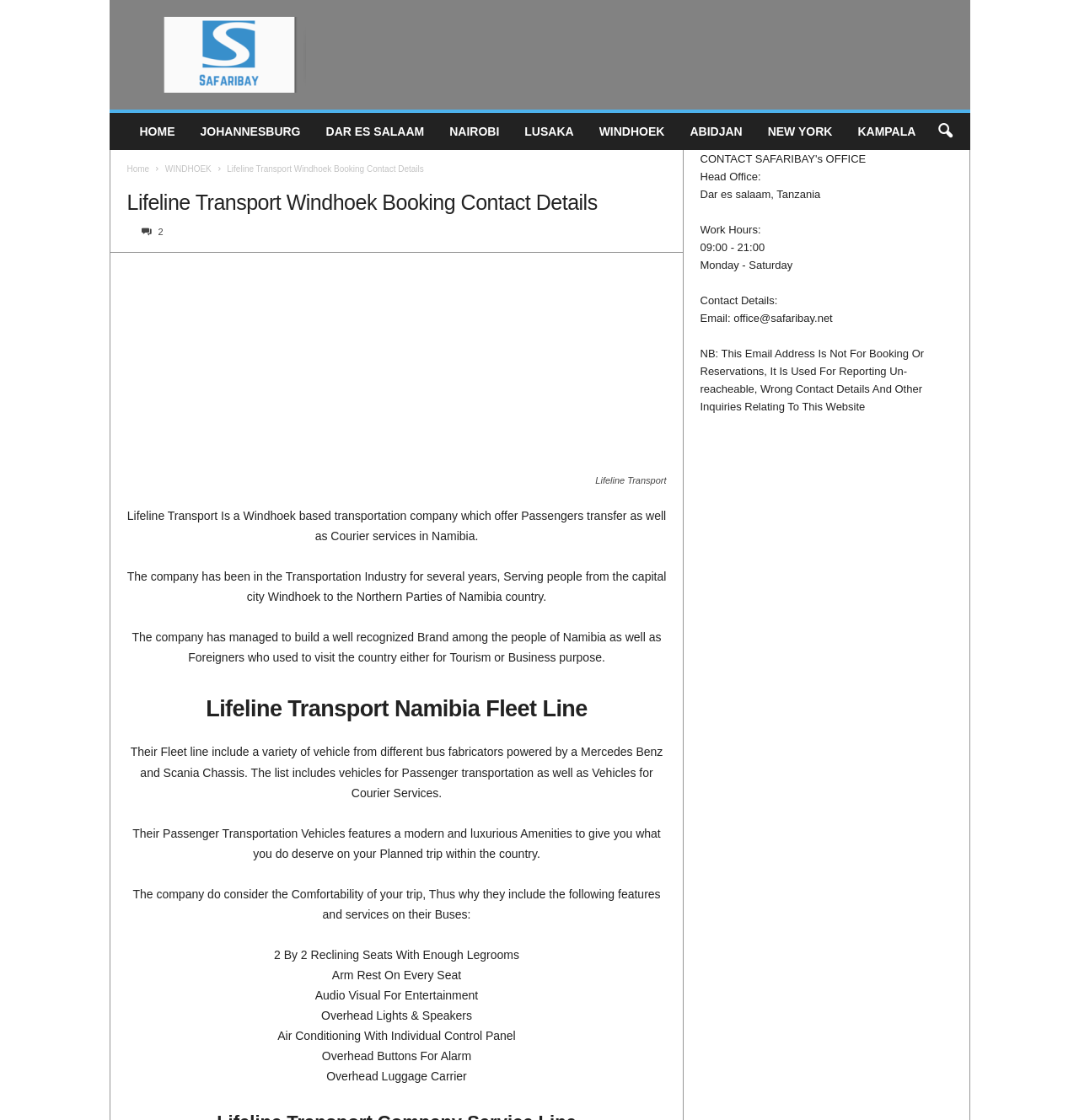Please determine the bounding box coordinates of the element's region to click for the following instruction: "contact SAFARIBAY's office".

[0.649, 0.134, 0.883, 0.371]